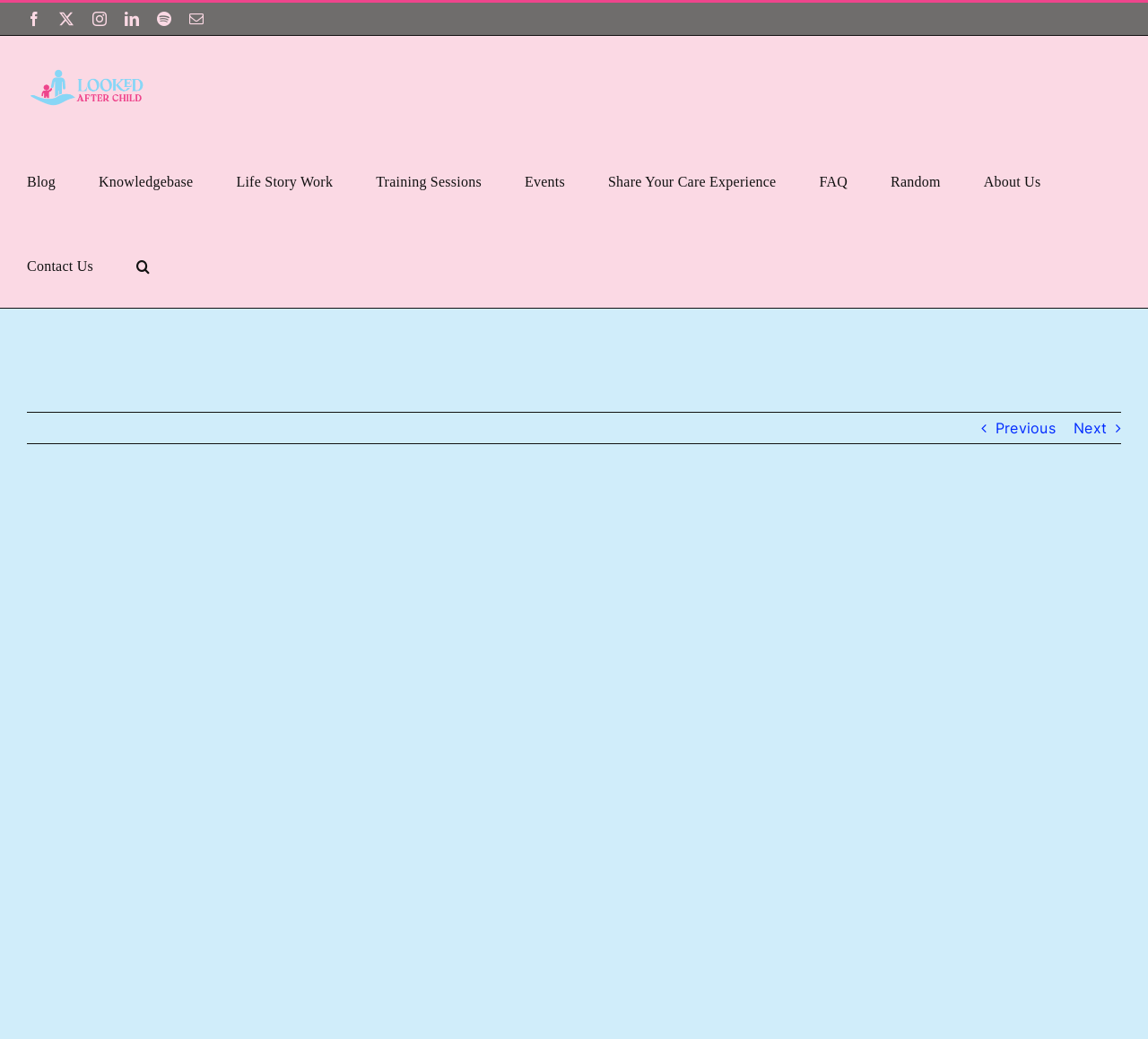What is the name of the logo?
From the screenshot, supply a one-word or short-phrase answer.

Looked After Child Limited Logo